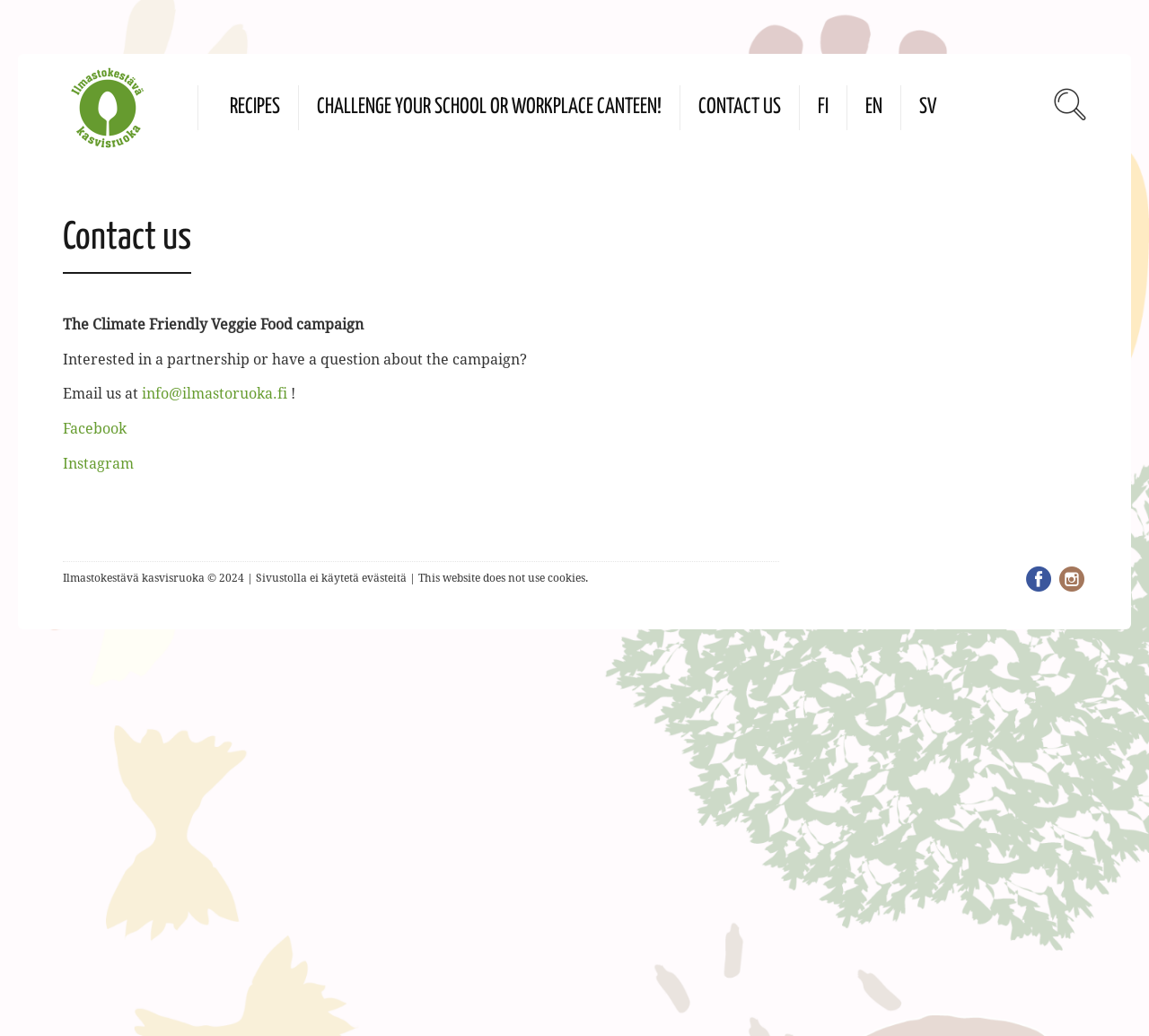Answer the question below using just one word or a short phrase: 
What is the email address to contact the campaign?

info@ilmastoruoka.fi